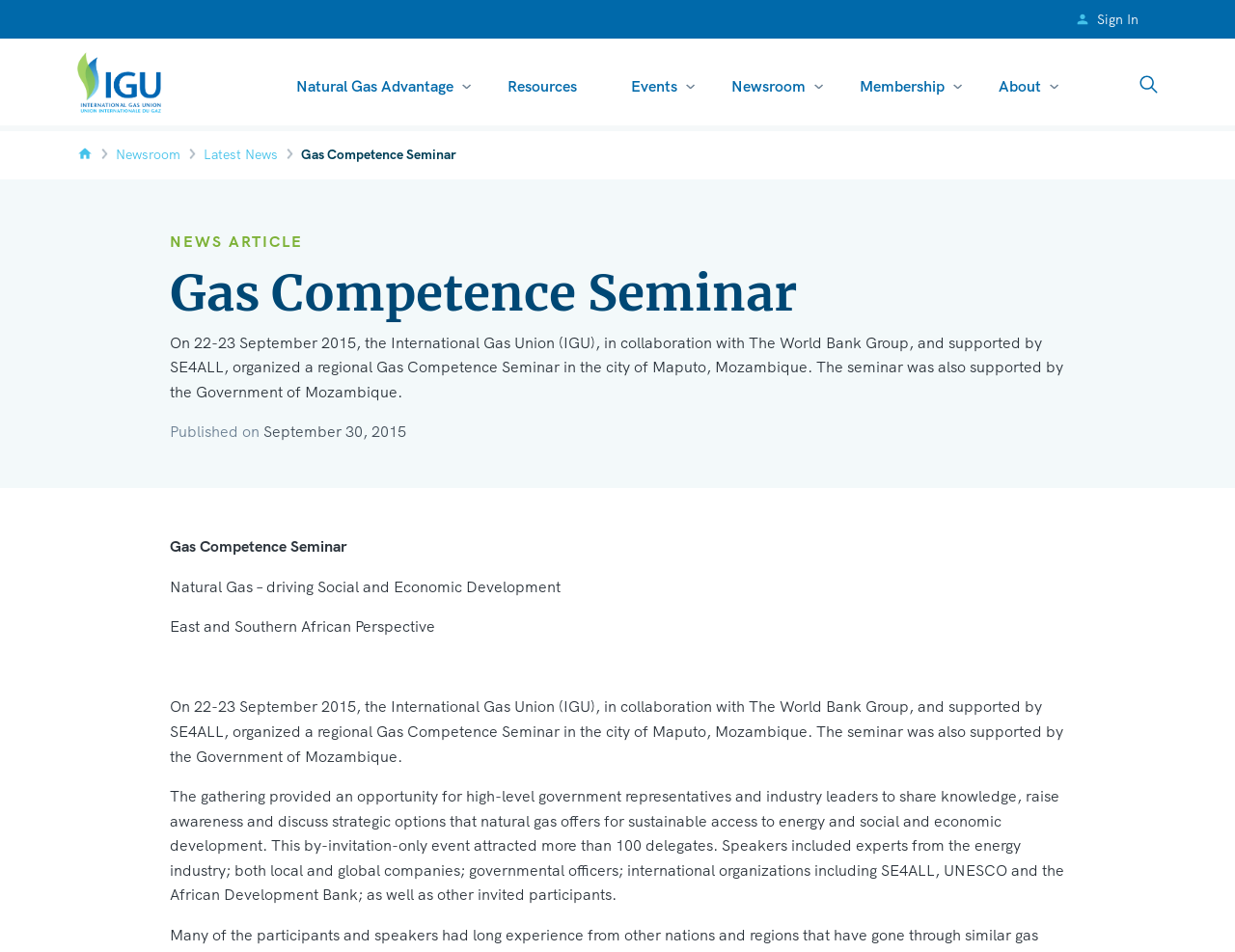Please determine the bounding box coordinates for the element that should be clicked to follow these instructions: "Explore the Events section".

[0.511, 0.08, 0.548, 0.13]